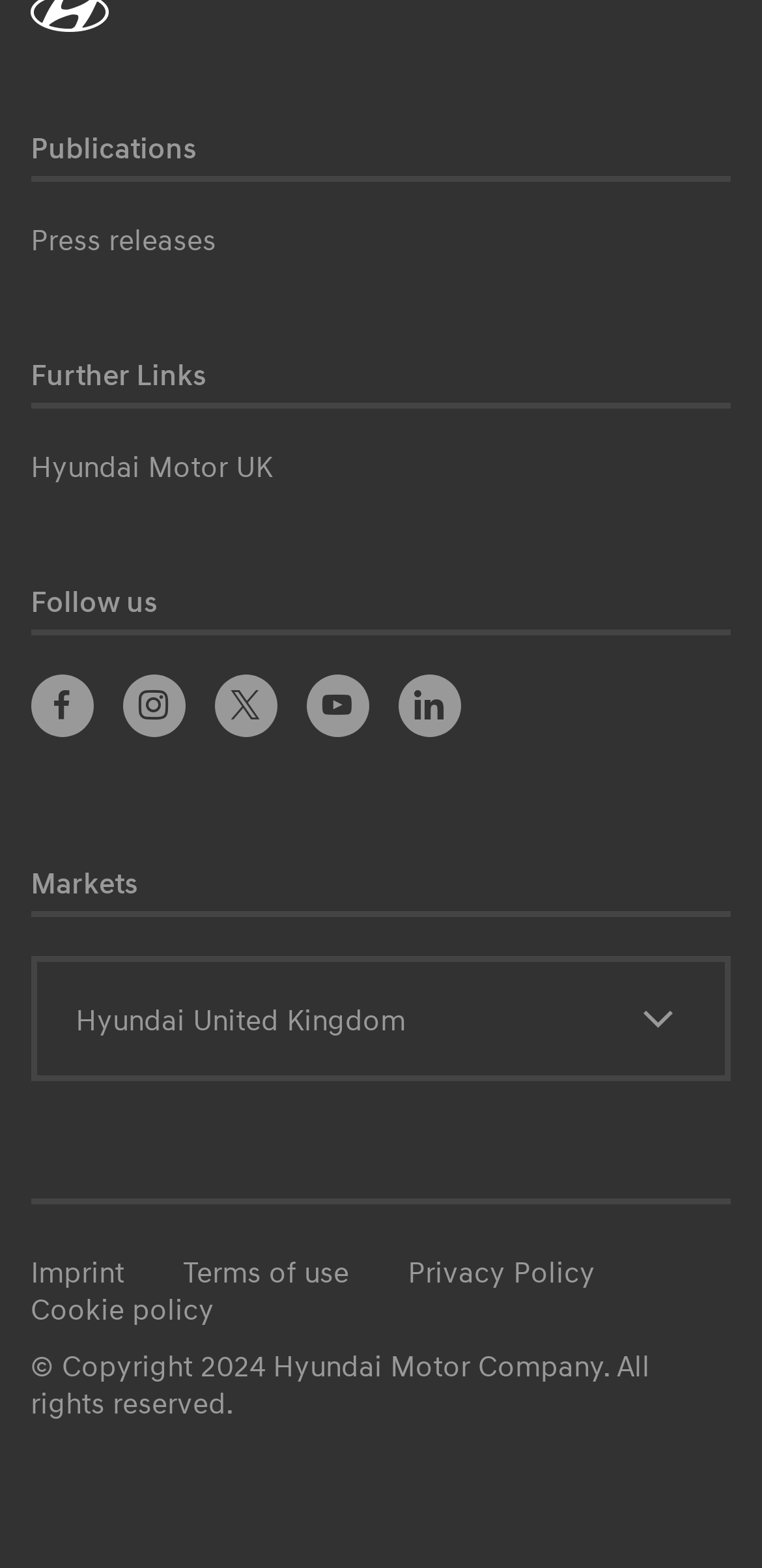Based on the element description Privacy Policy, identify the bounding box of the UI element in the given webpage screenshot. The coordinates should be in the format (top-left x, top-left y, bottom-right x, bottom-right y) and must be between 0 and 1.

[0.535, 0.798, 0.781, 0.821]